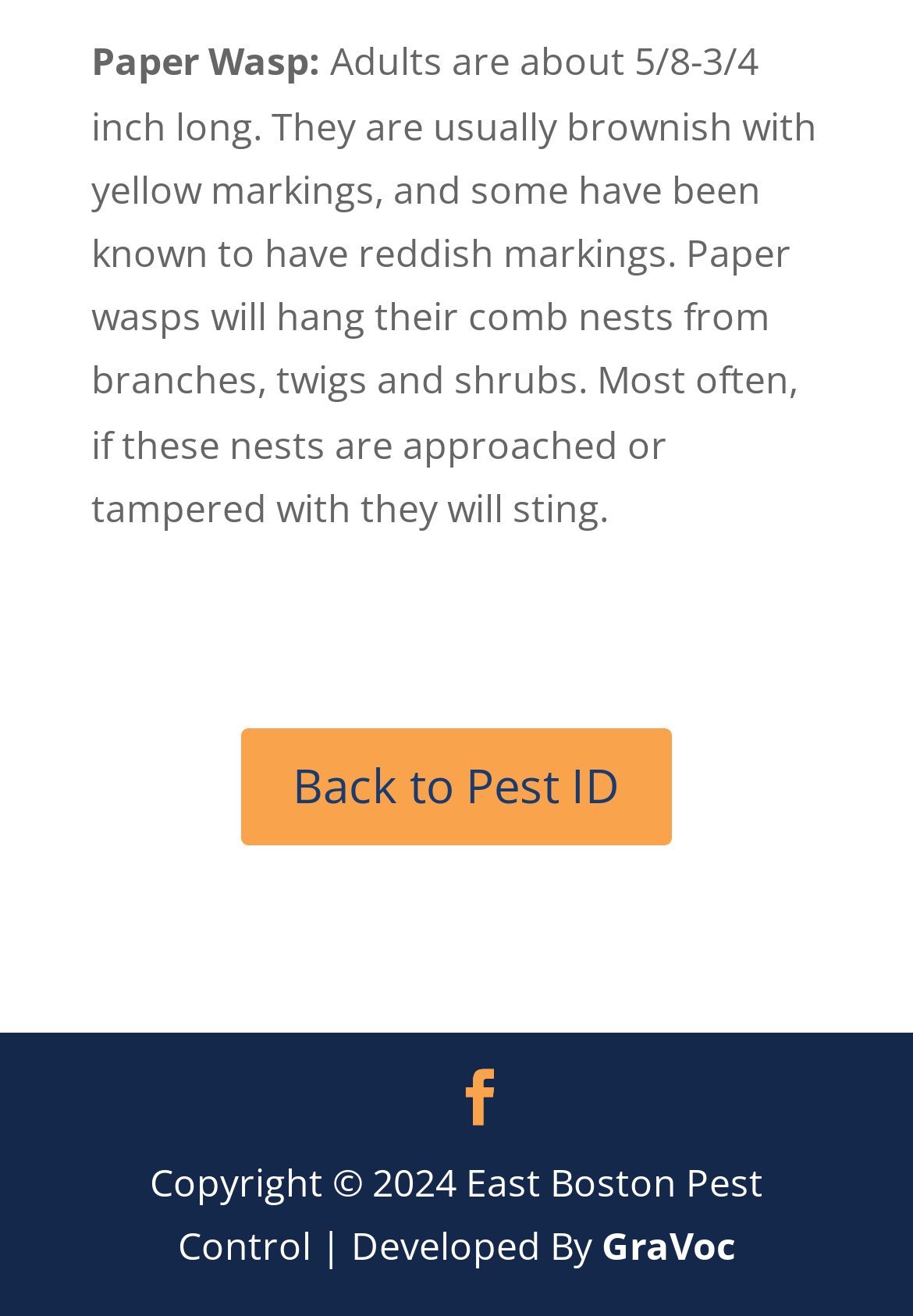Utilize the information from the image to answer the question in detail:
Where do paper wasps typically hang their nests?

According to the text description, paper wasps 'will hang their comb nests from branches, twigs and shrubs.' This information is provided in the StaticText element with ID 387.